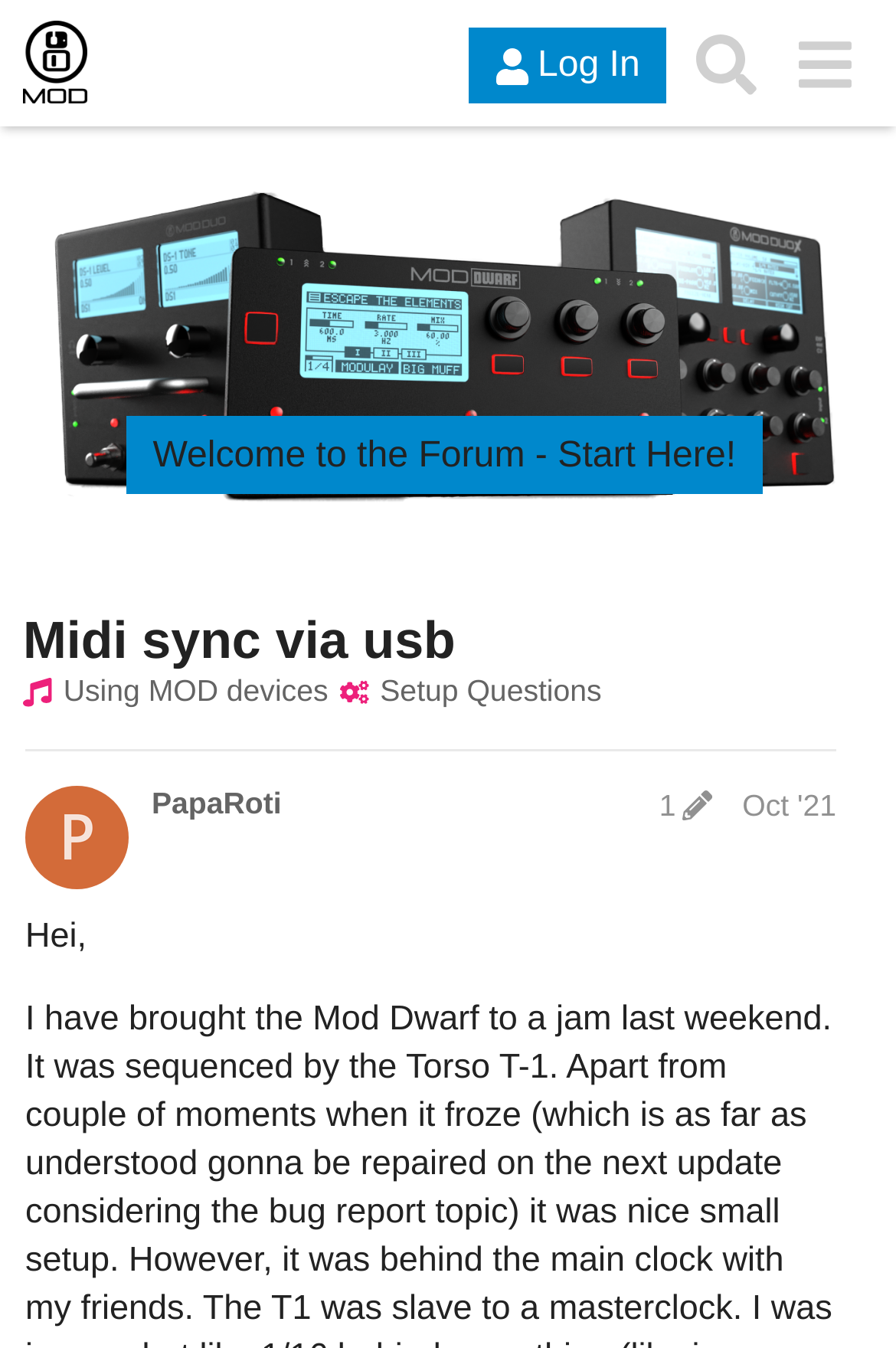Determine the bounding box coordinates in the format (top-left x, top-left y, bottom-right x, bottom-right y). Ensure all values are floating point numbers between 0 and 1. Identify the bounding box of the UI element described by: Midi sync via usb

[0.026, 0.452, 0.508, 0.496]